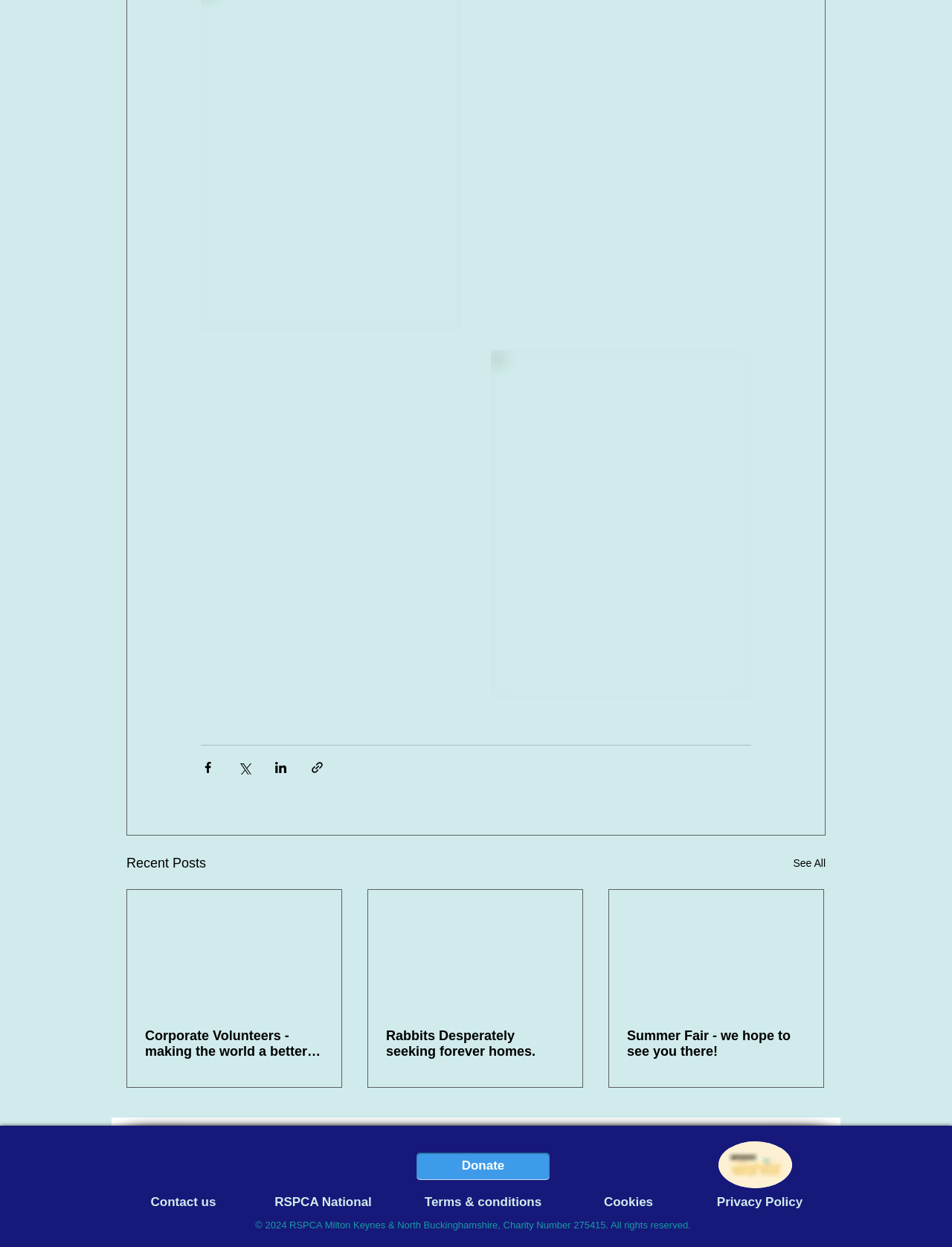What is the organization behind this website?
Answer the question with just one word or phrase using the image.

RSPCA